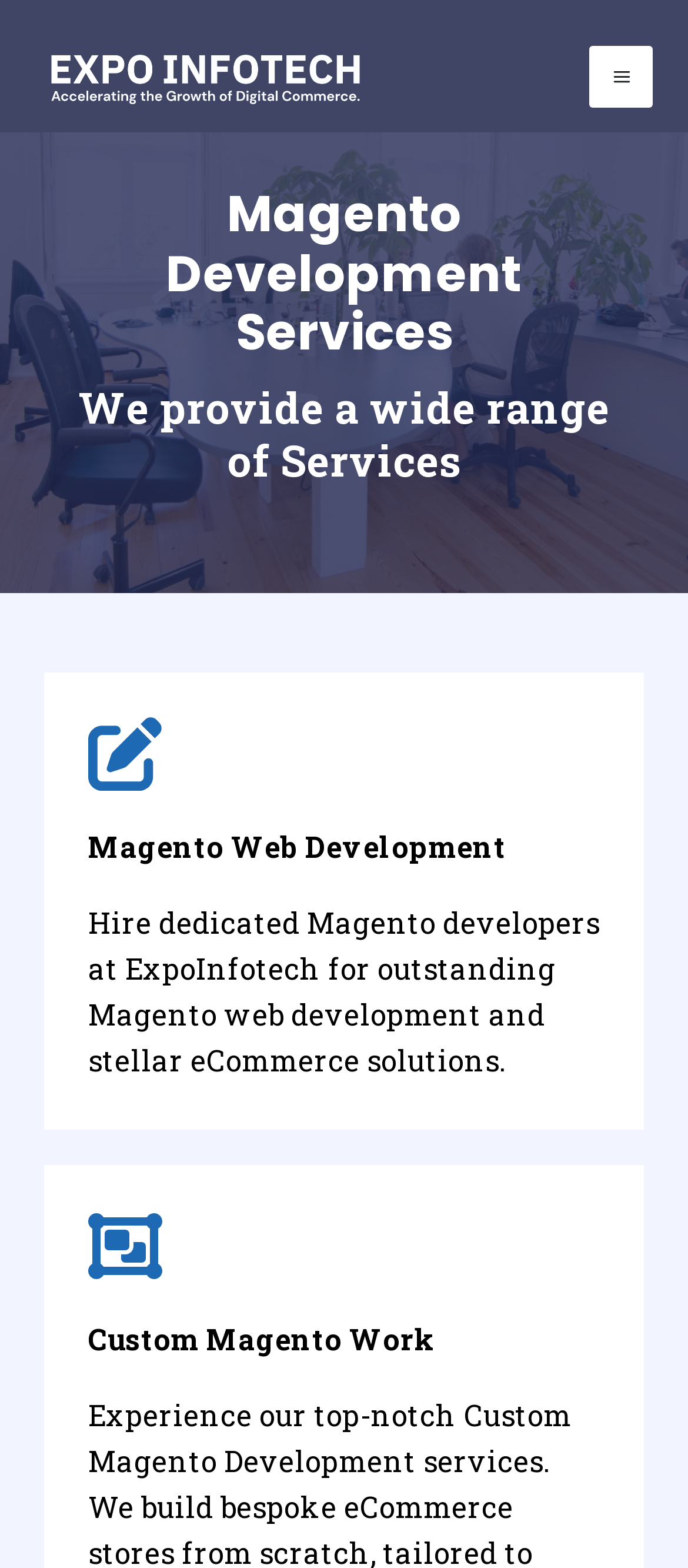How many types of services are listed?
Refer to the image and provide a detailed answer to the question.

The webpage lists three types of services: Magento Web Development, Custom Magento Work, and another service that is not explicitly named but is described as 'a wide range of Services'. These services are listed in separate sections on the webpage.